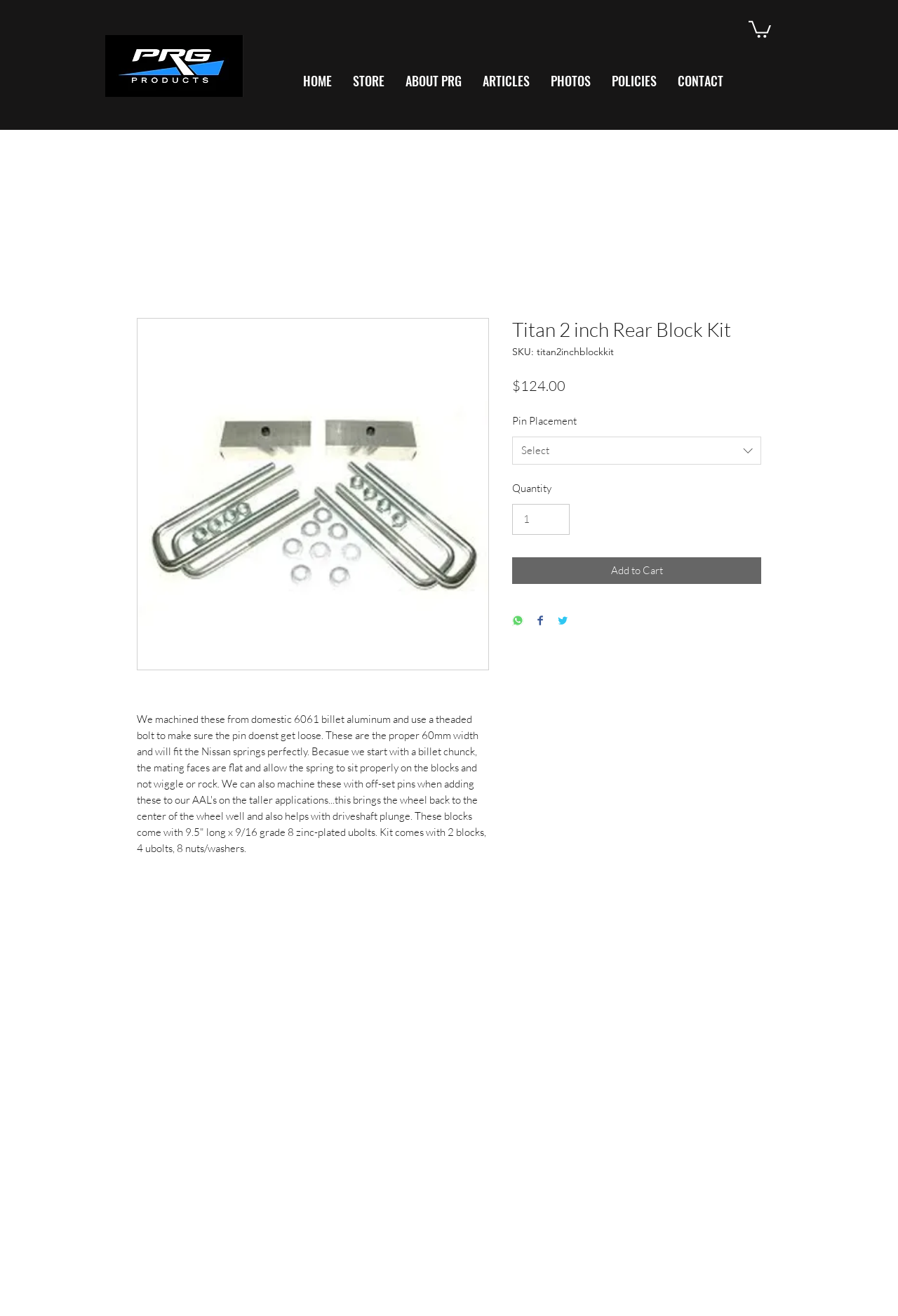Offer a detailed account of what is visible on the webpage.

This webpage is about a product called the "Titan 2 inch Rear Block Kit". At the top left corner, there is a logo image of PRGProducts.Com. Next to the logo, there is a navigation menu with links to different sections of the website, including "HOME", "STORE", "ABOUT PRG", "ARTICLES", "PHOTOS", "POLICIES", and "CONTACT".

Below the navigation menu, there is a large image of the product, taking up about half of the page width. To the right of the image, there is a block of text that describes the product, mentioning its features, such as being made from domestic 6061 billet aluminum, having a theaded bolt to prevent the pin from getting loose, and being designed to fit Nissan springs perfectly.

Above the product description, there is a heading that reads "Titan 2 inch Rear Block Kit". Below the heading, there is a section that displays the product's details, including its SKU, price ($124.00), and options for pin placement and quantity. There is also a listbox for selecting the pin placement, with a dropdown arrow icon on the right.

Below the product details, there are three buttons for adding the product to the cart, sharing on WhatsApp, and sharing on Facebook and Twitter, respectively. Each sharing button has a corresponding social media icon.